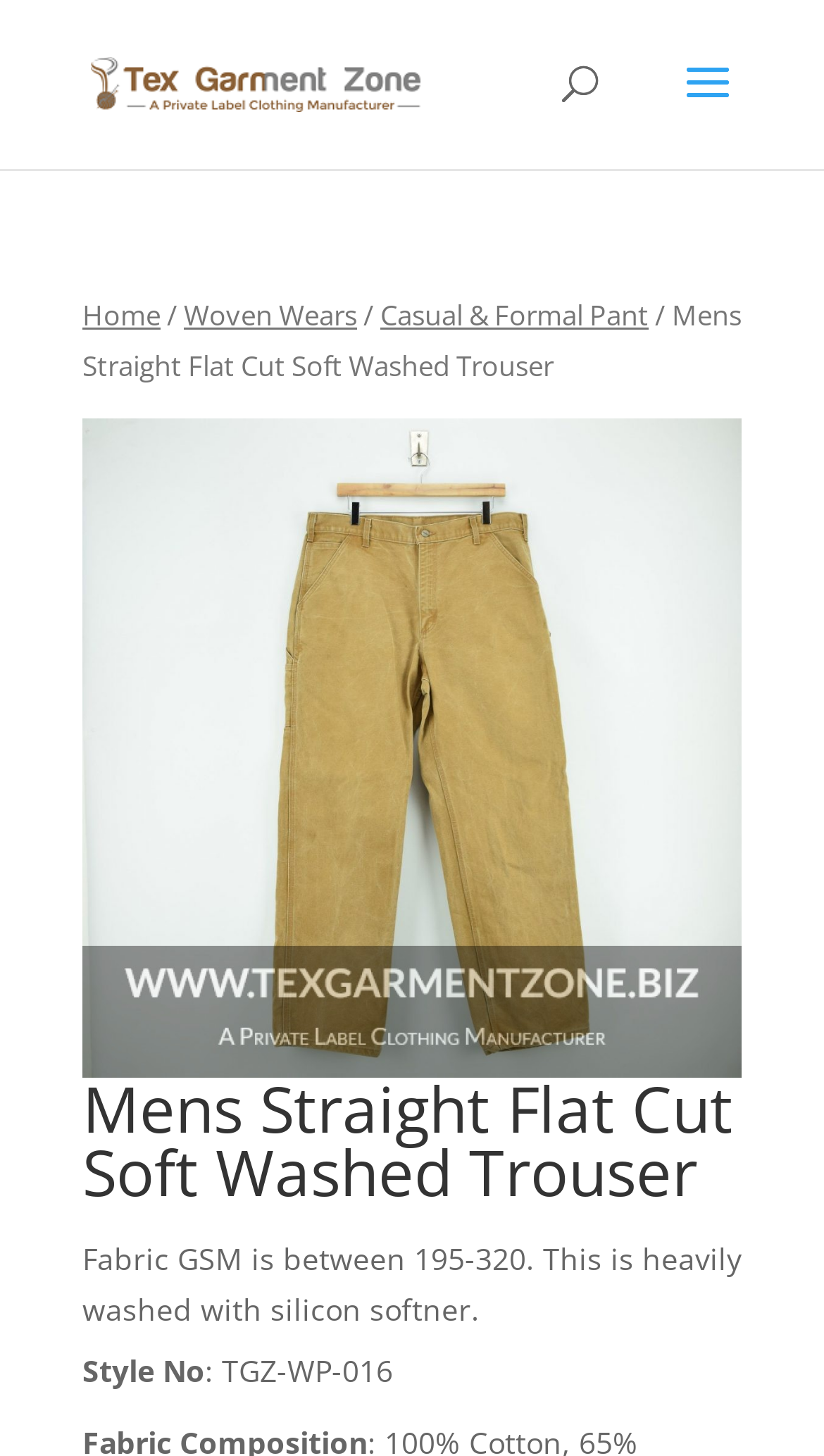Offer a detailed explanation of the webpage layout and contents.

The webpage is about Tex Garment Zone, a manufacturer of straight cut pants outfits for men. At the top, there is a logo of Tex Garment Zone, which is an image with a link to the company's homepage. Below the logo, there is a search bar that spans almost the entire width of the page.

The main navigation menu is located below the search bar, with links to "Home", "Woven Wears", and "Casual & Formal Pant". These links are separated by forward slashes. To the right of the navigation menu, there is a brief description of the product, "Mens Straight Flat Cut Soft Washed Trouser".

Below the navigation menu, there is a large figure that takes up most of the page's width. This figure contains an image and a link with the text "straight cut pants outfit manufacturers bangladesh dhaka". The image is likely a product image of the straight cut pants outfit.

Below the figure, there is a heading that repeats the product description, "Mens Straight Flat Cut Soft Washed Trouser". Following the heading, there is a paragraph of text that describes the fabric and washing process of the product.

At the bottom of the page, there is a section that displays product details, including a "Style No" label and its corresponding value, "TGZ-WP-016".